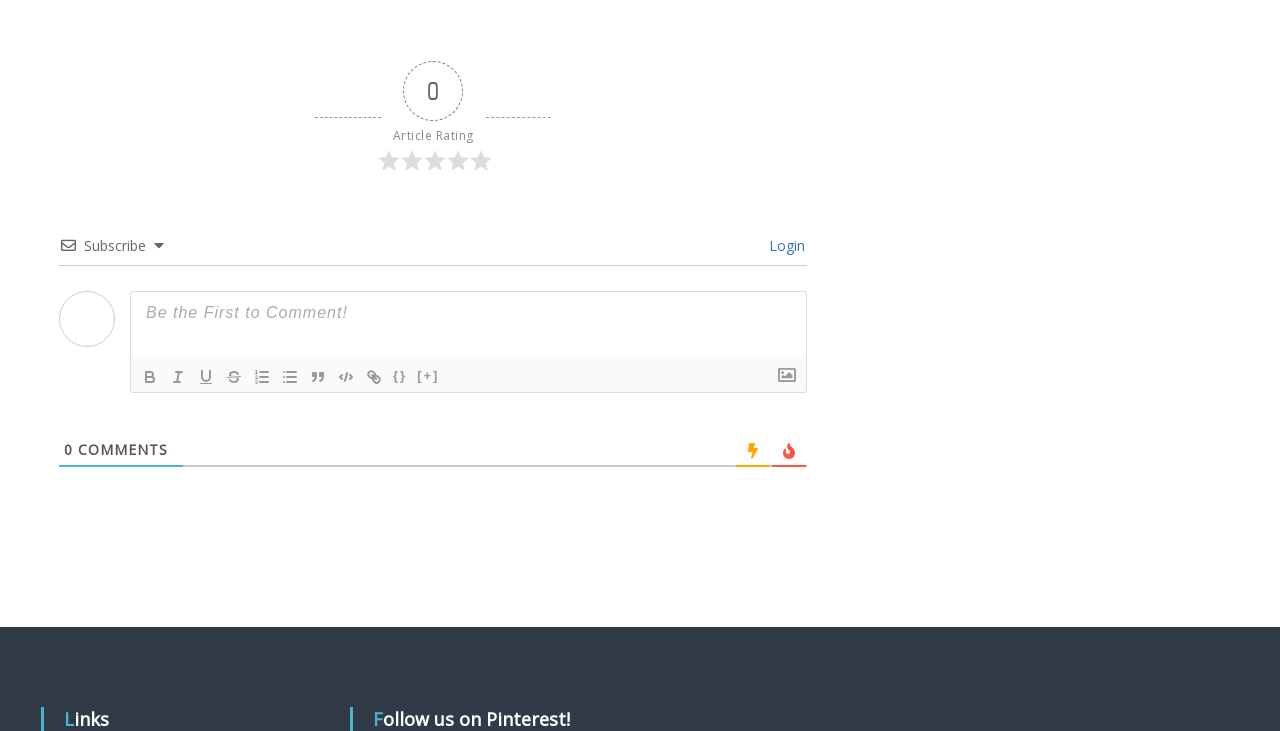What is the purpose of the buttons below the article?
Could you give a comprehensive explanation in response to this question?

The purpose of the buttons below the article is to provide formatting options for the user, as indicated by the button elements with IDs 1198 to 1208, which have descriptive text such as 'Bold', 'Italic', and 'Link'.